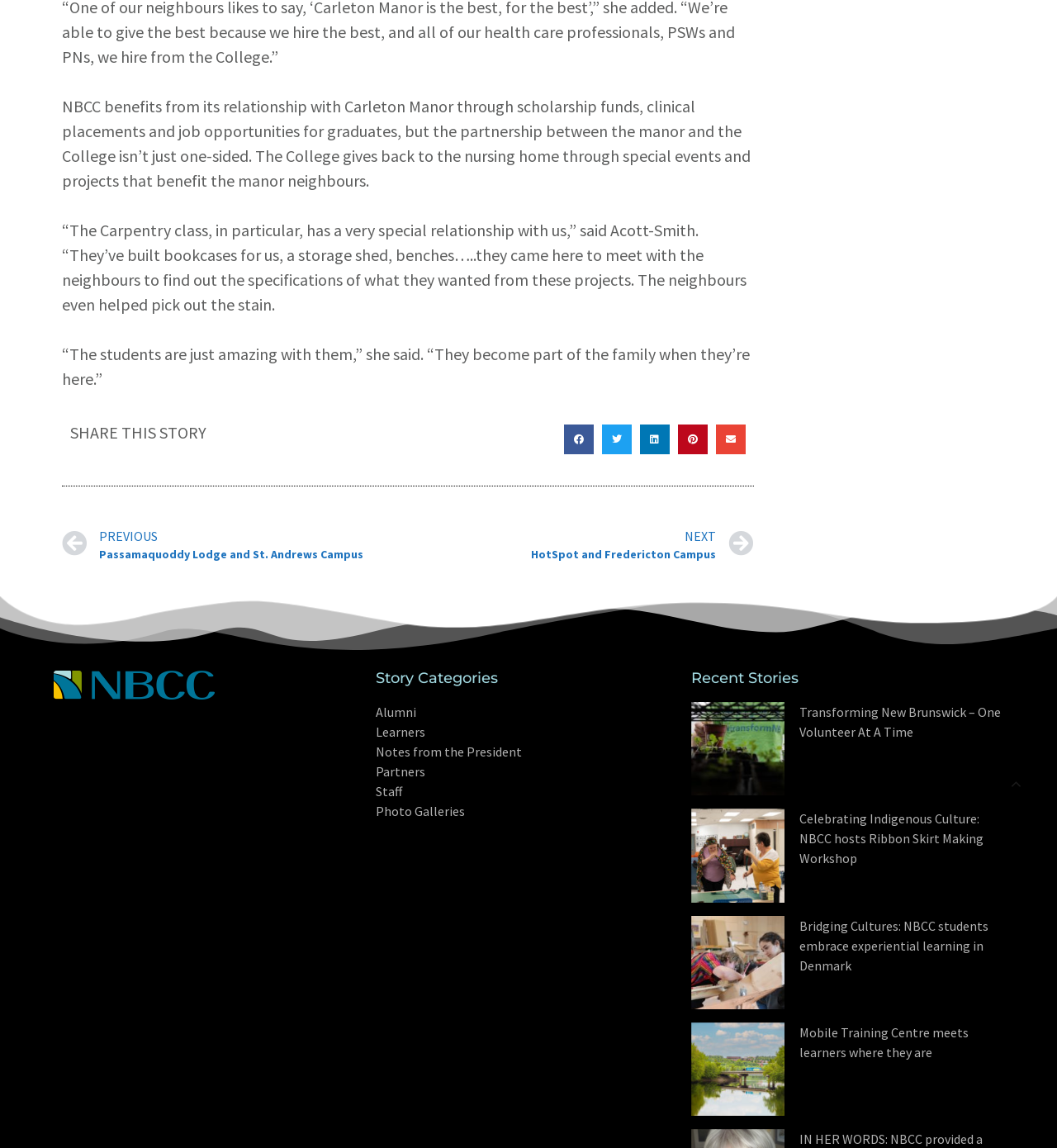Is there a way to navigate to the top of the page? Observe the screenshot and provide a one-word or short phrase answer.

Yes